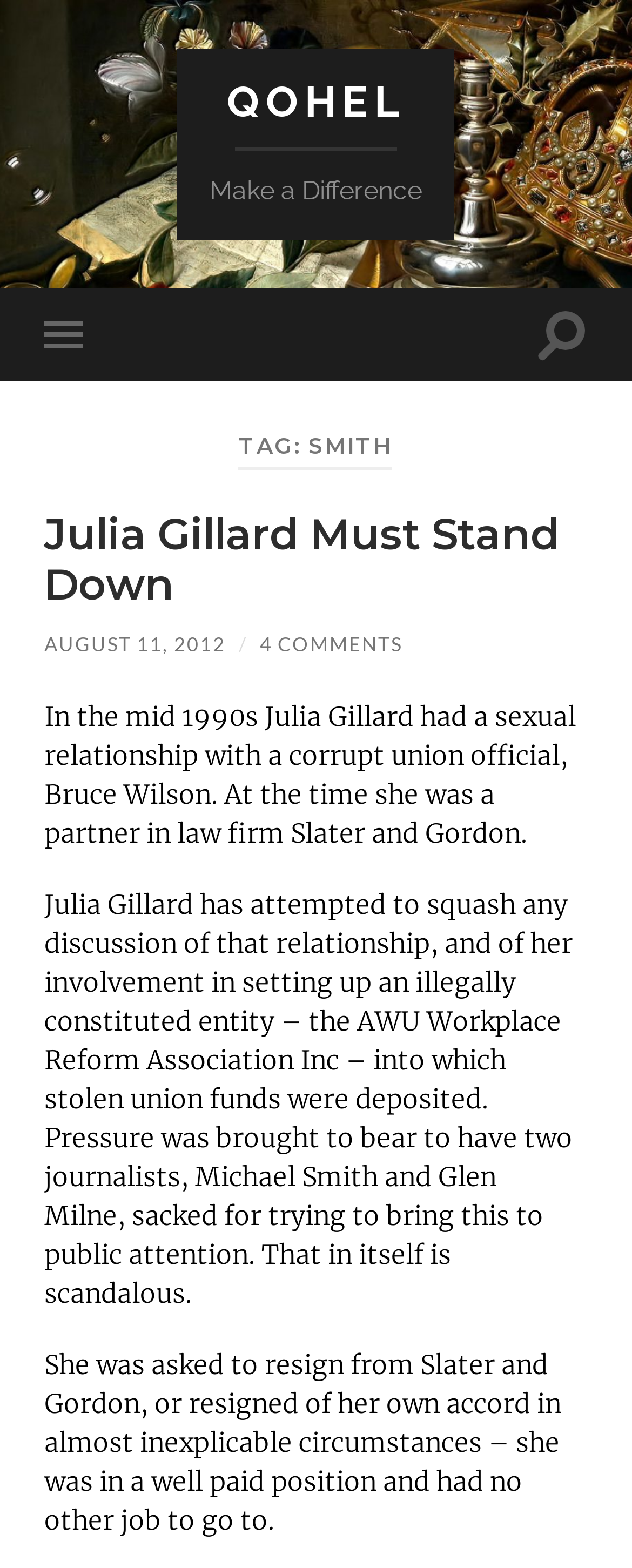What is the title of the article?
Utilize the image to construct a detailed and well-explained answer.

The title of the article can be found in the middle of the webpage, where it says 'Julia Gillard Must Stand Down' in a heading format, which is a link.